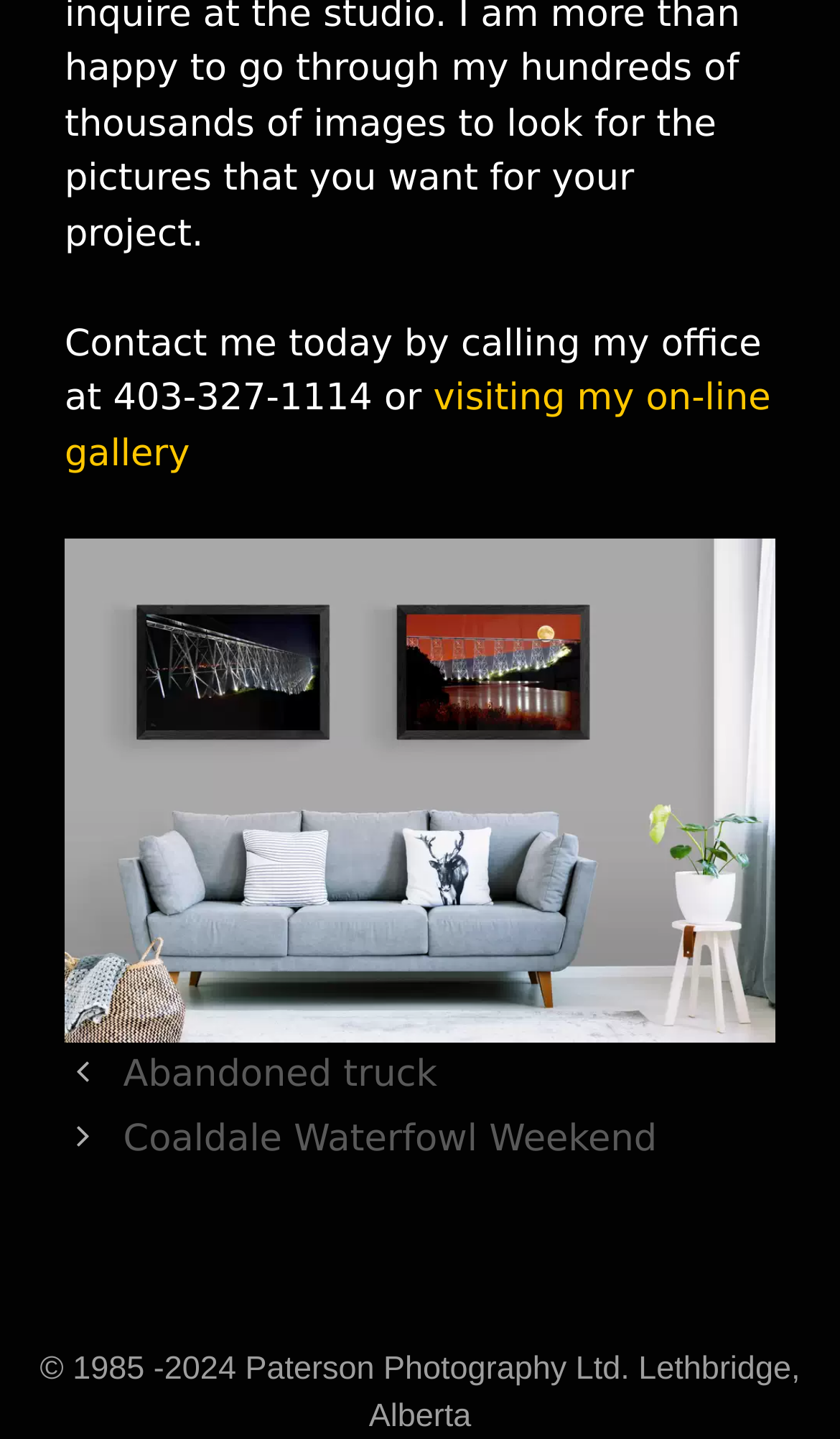Based on the description "Coaldale Waterfowl Weekend", find the bounding box of the specified UI element.

[0.147, 0.777, 0.782, 0.807]